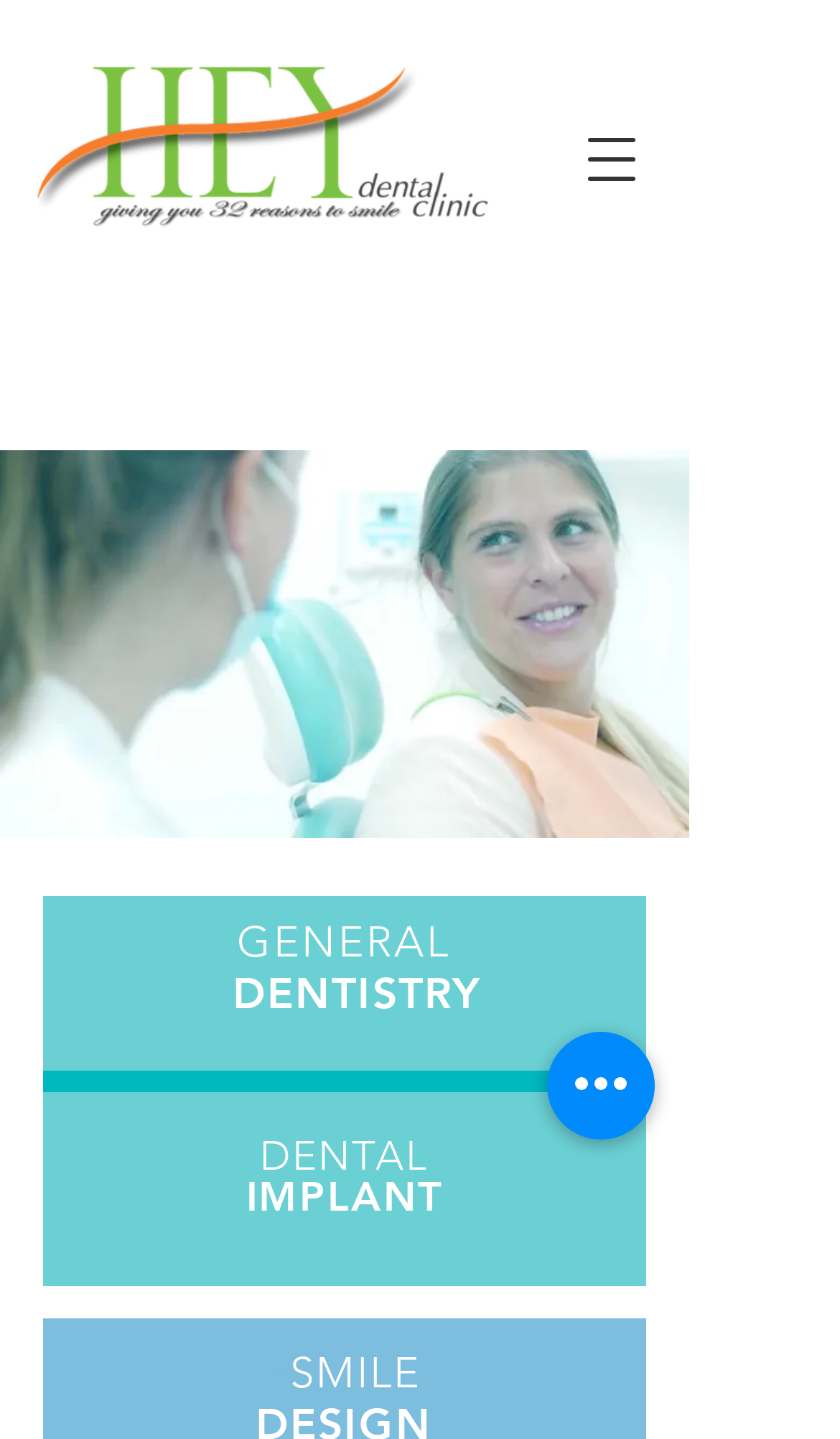Provide a one-word or short-phrase response to the question:
How many images are on the webpage?

3